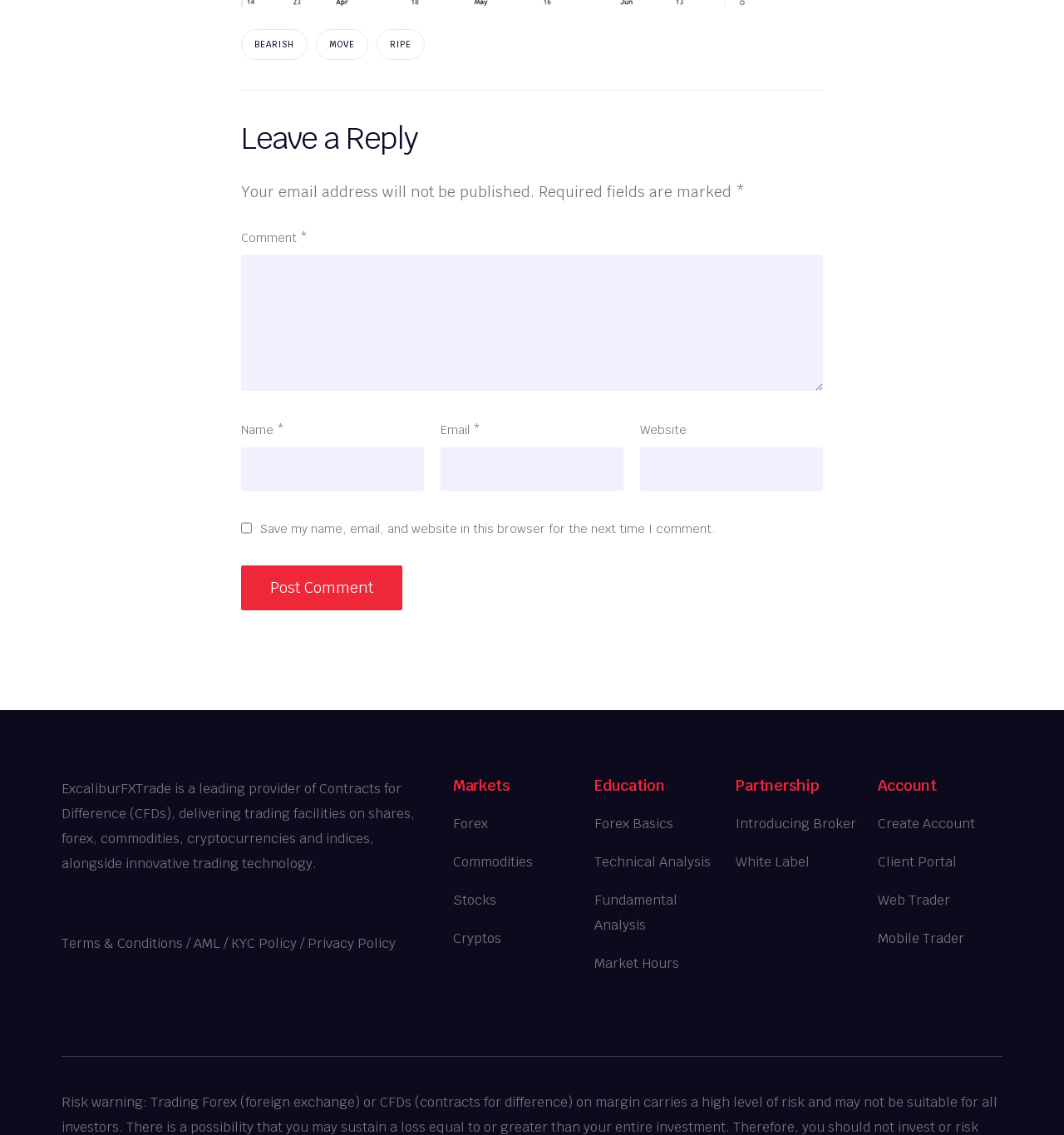Can you specify the bounding box coordinates of the area that needs to be clicked to fulfill the following instruction: "Post a comment"?

[0.227, 0.498, 0.378, 0.538]